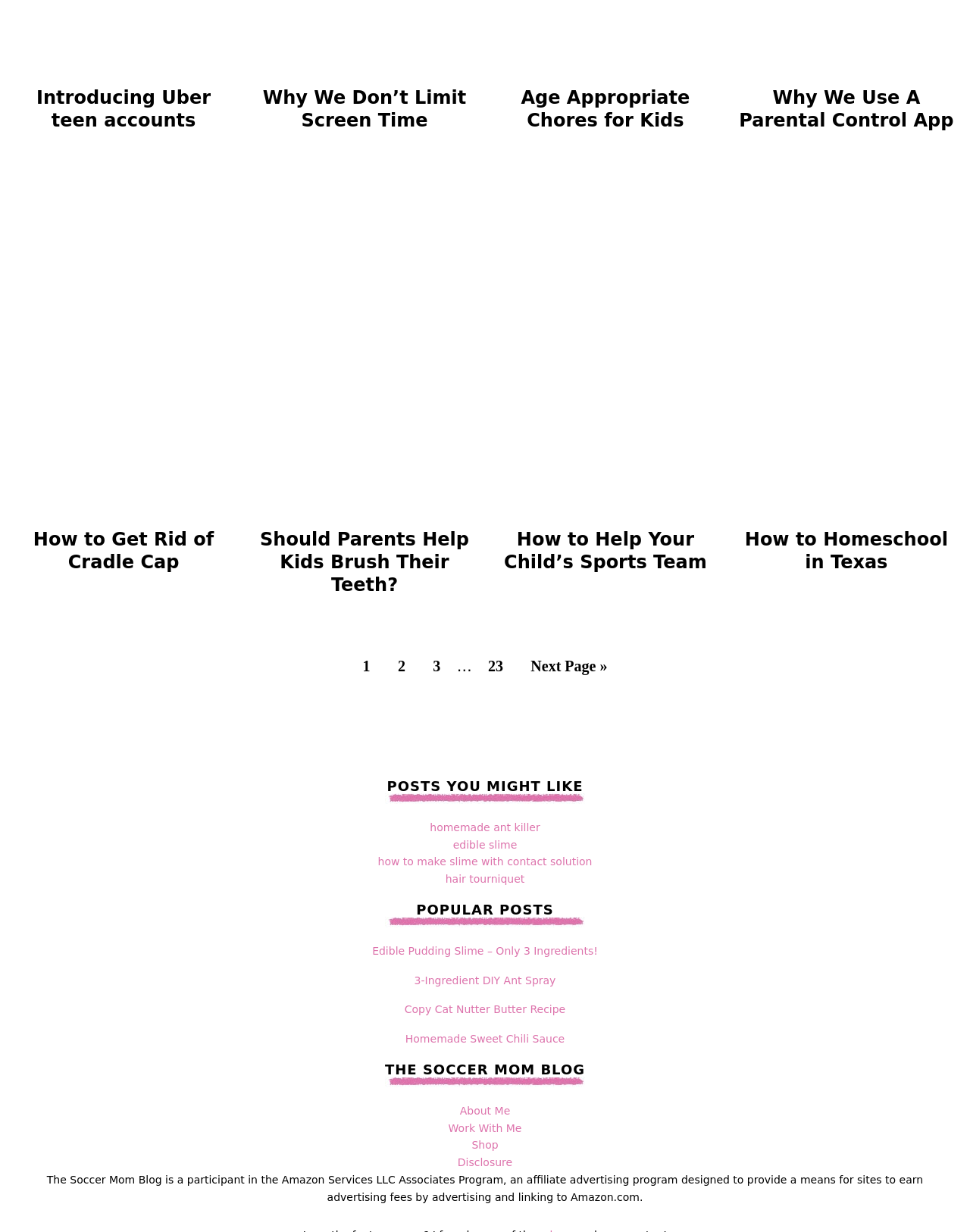How many links are in the pagination navigation?
Look at the image and answer the question using a single word or phrase.

6